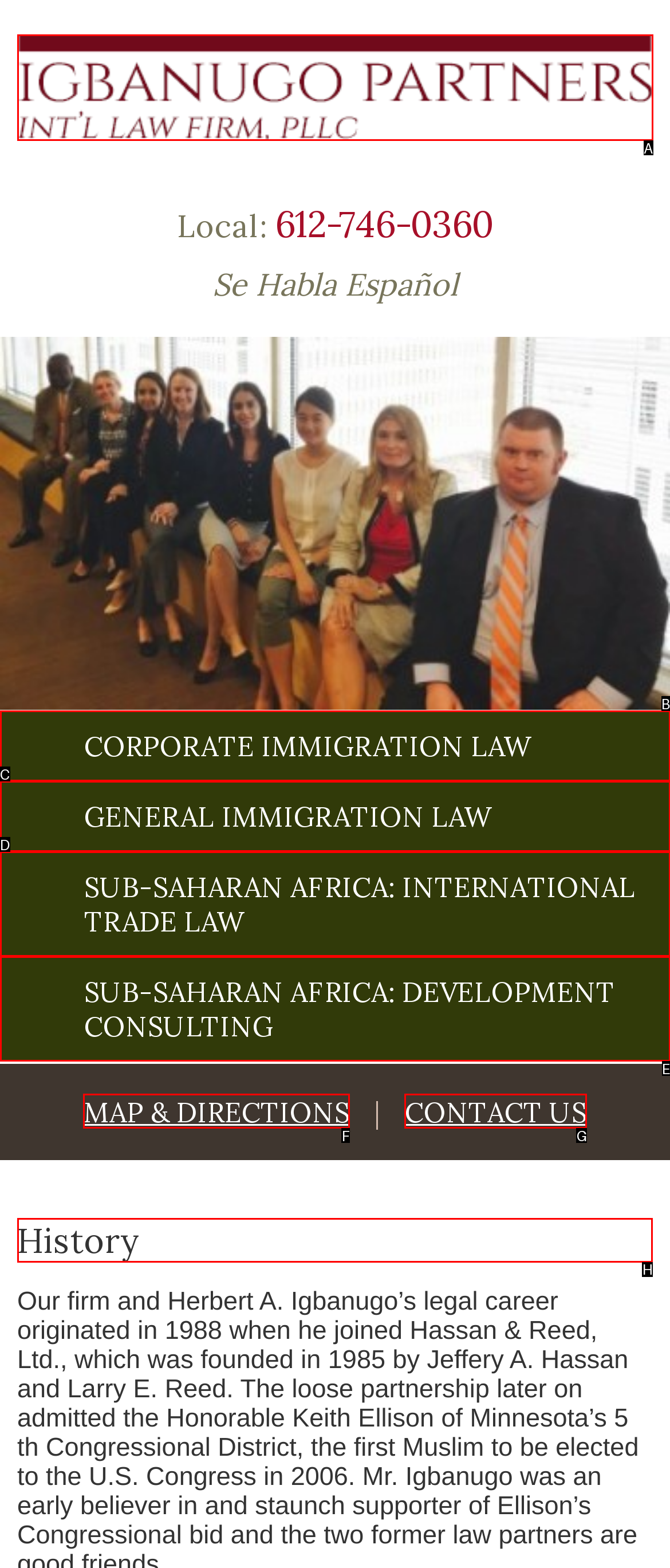Please indicate which HTML element to click in order to fulfill the following task: read about the history of the law firm Respond with the letter of the chosen option.

H